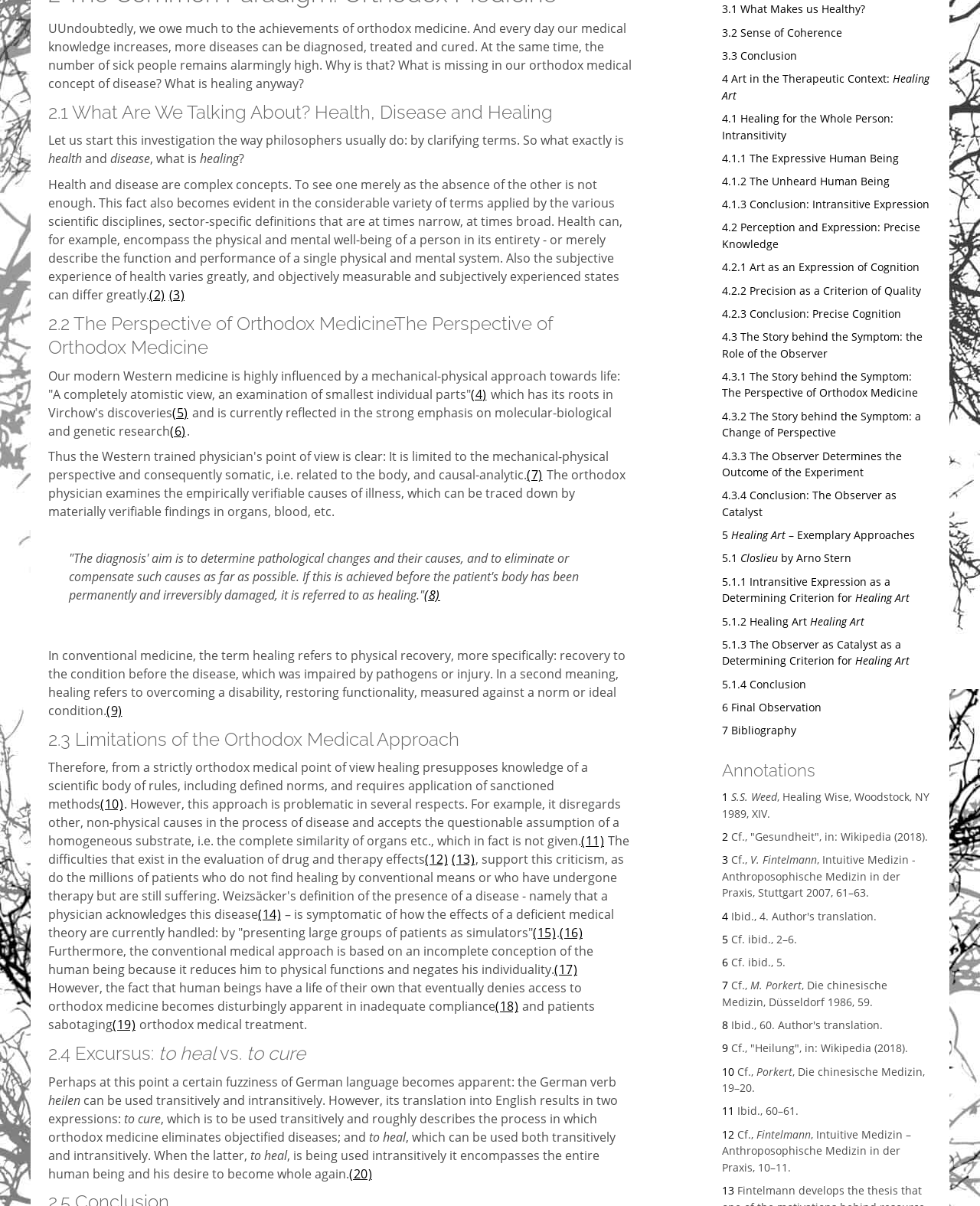Can you find the bounding box coordinates of the area I should click to execute the following instruction: "Read the quote"?

[0.071, 0.456, 0.591, 0.5]